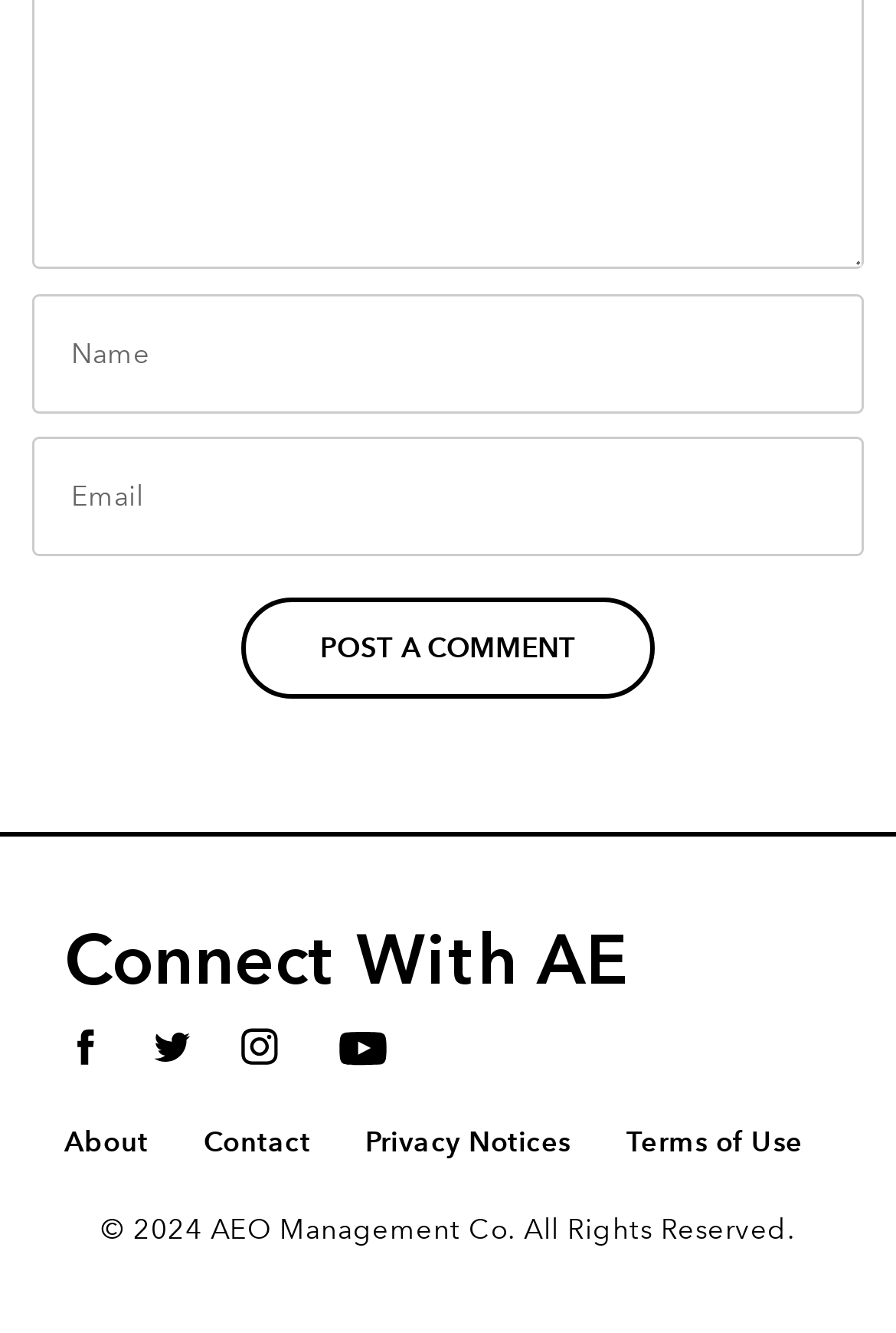Provide the bounding box coordinates for the UI element that is described as: "Privacy Notices".

[0.408, 0.842, 0.637, 0.868]